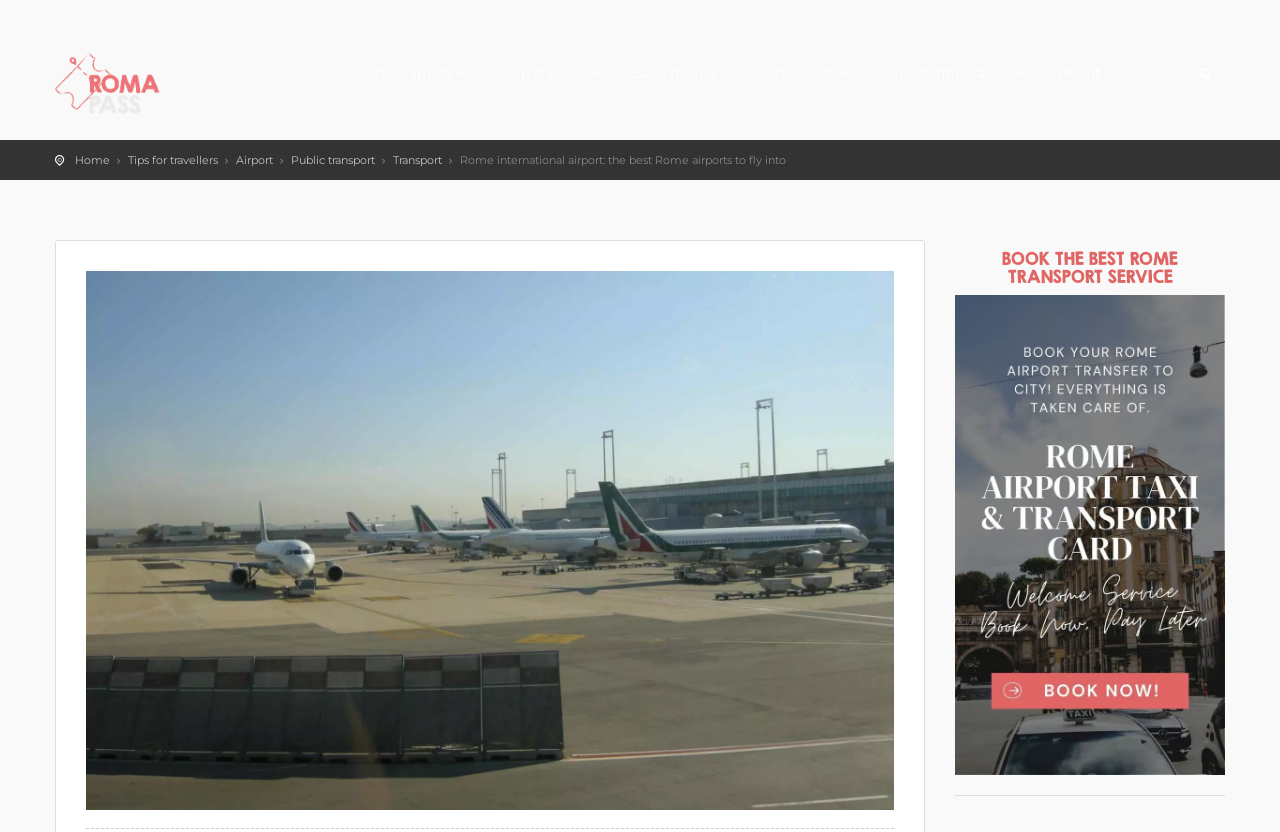Predict the bounding box coordinates of the area that should be clicked to accomplish the following instruction: "Check Transport". The bounding box coordinates should consist of four float numbers between 0 and 1, i.e., [left, top, right, bottom].

[0.307, 0.184, 0.345, 0.201]